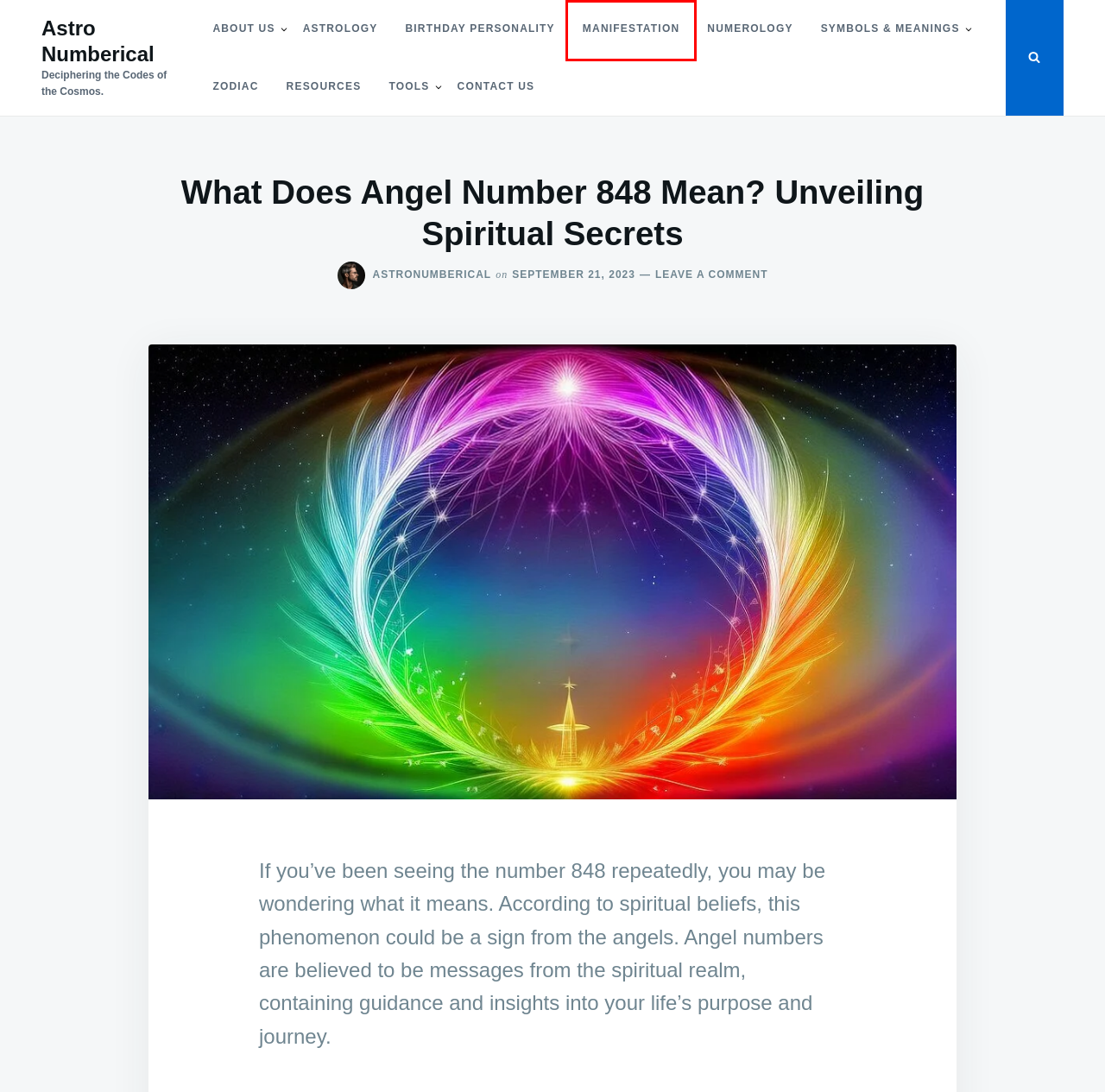You have a screenshot of a webpage with a red bounding box around an element. Select the webpage description that best matches the new webpage after clicking the element within the red bounding box. Here are the descriptions:
A. Astro Numberical - Deciphering the Codes of the Cosmos.
B. Resources Archives - Astro Numberical
C. Numerology Archives - Astro Numberical
D. Astrology Archives - Astro Numberical
E. Manifestation Archives - Astro Numberical
F. AstroNumberical, Author at Astro Numberical
G. Symbols & Meanings Archives - Astro Numberical
H. Zodiac Archives - Astro Numberical

E